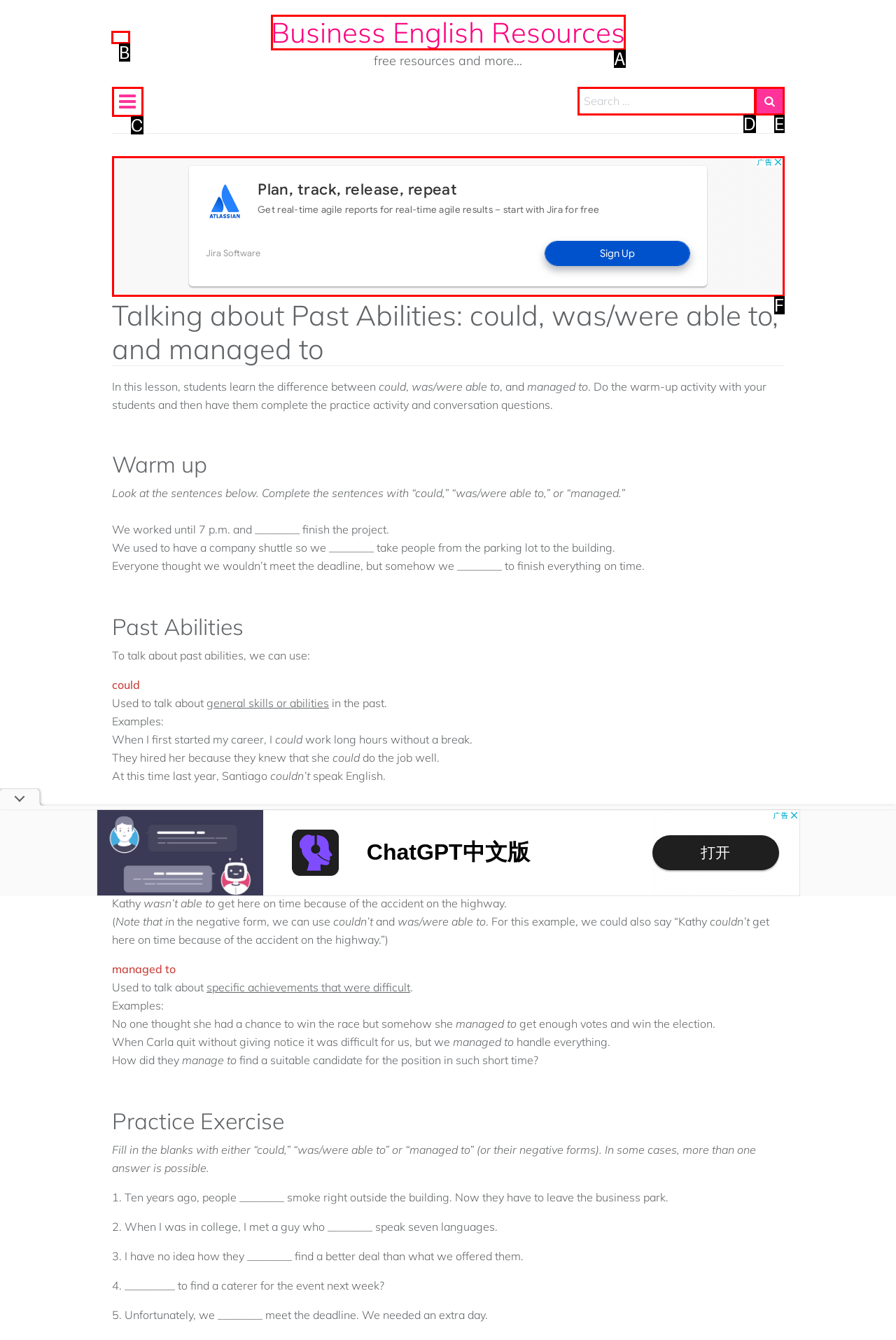Identify the HTML element that matches the description: parent_node: Main Navigation aria-label="Toggle navigation"
Respond with the letter of the correct option.

C